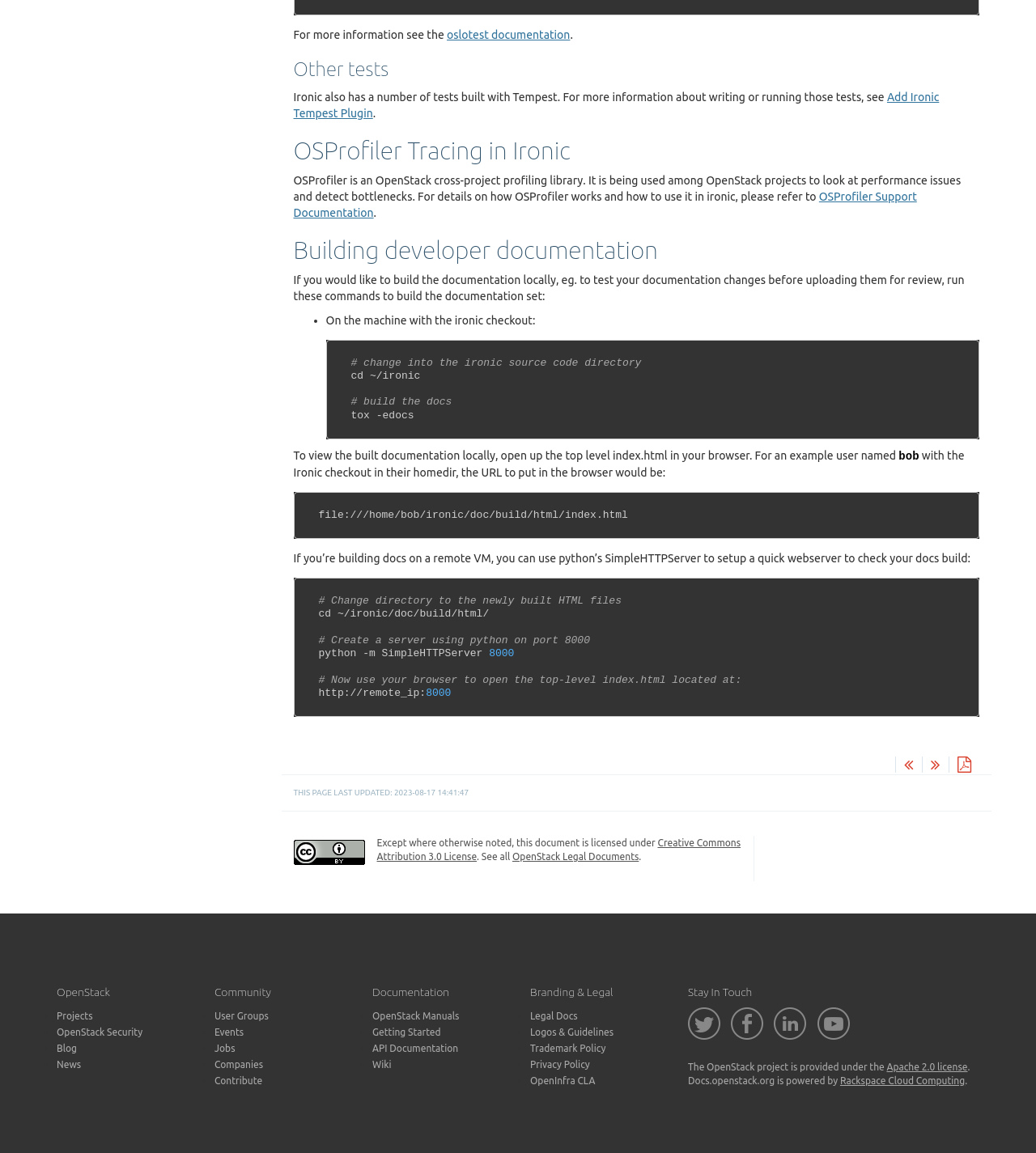Answer the following in one word or a short phrase: 
How can I view the built documentation locally?

Open top level index.html in browser